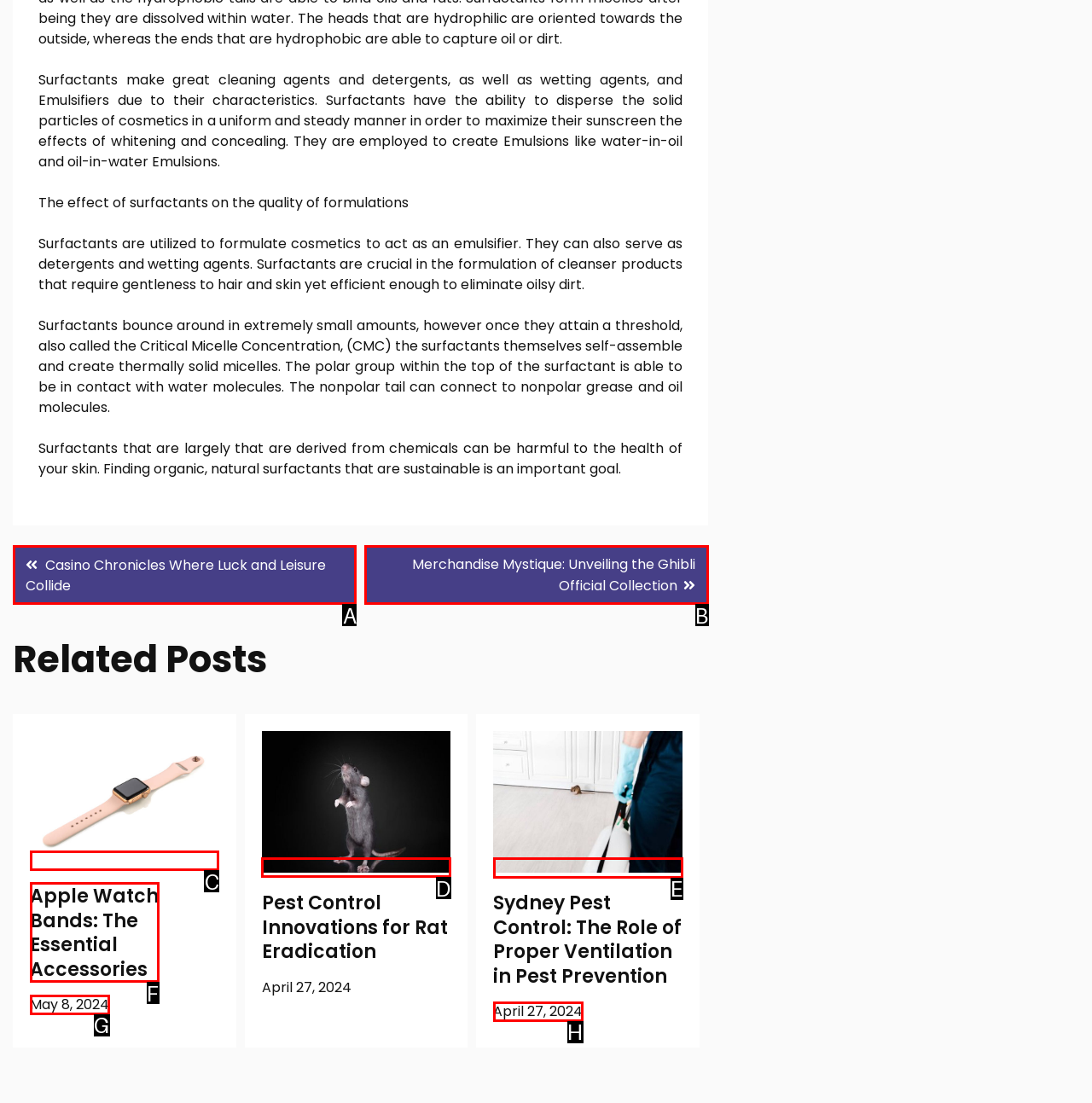From the given choices, which option should you click to complete this task: Click on 'Sydney Pest Control: The Role of Proper Ventilation in Pest Prevention'? Answer with the letter of the correct option.

E